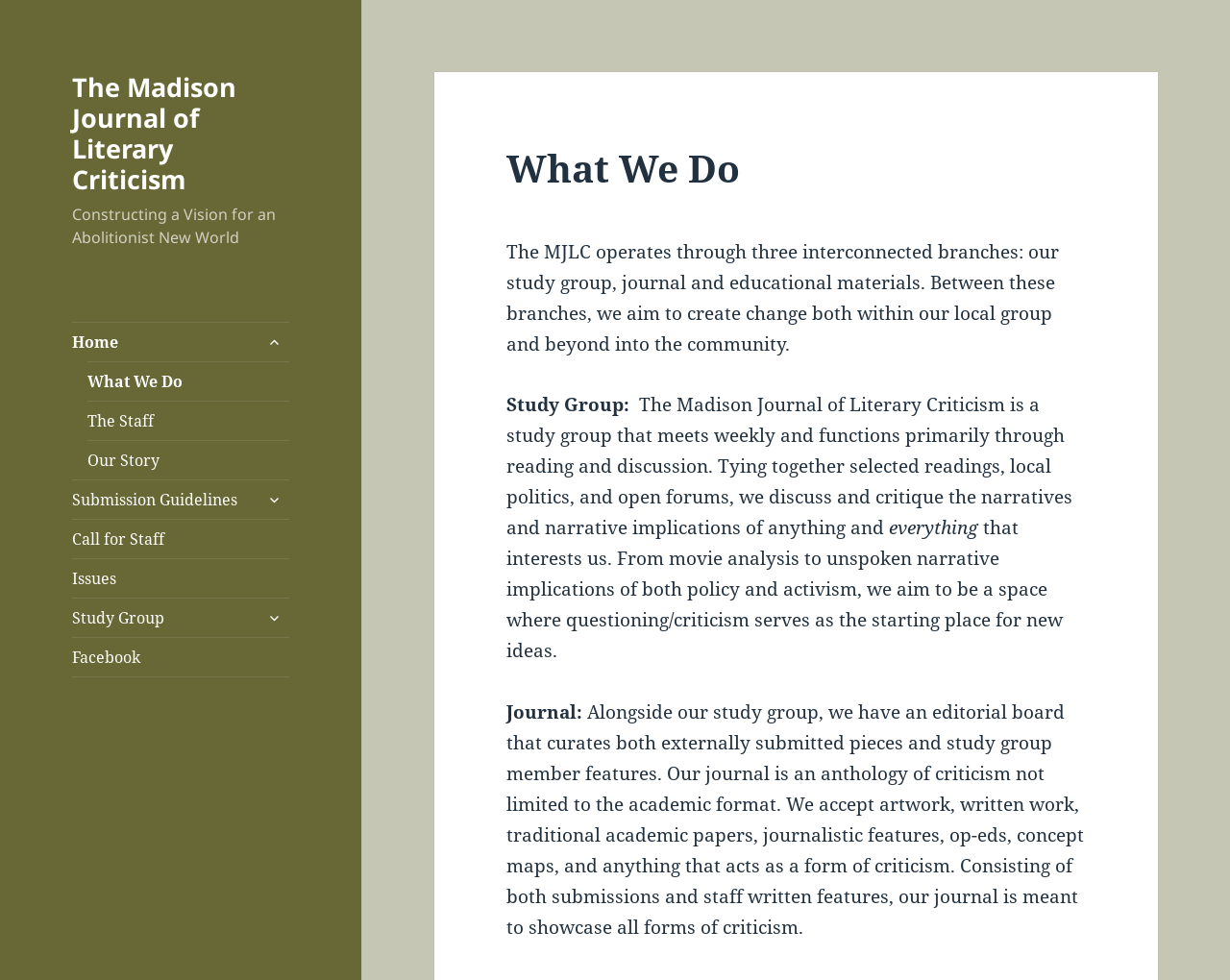Indicate the bounding box coordinates of the clickable region to achieve the following instruction: "Click on the Facebook link."

[0.059, 0.651, 0.235, 0.69]